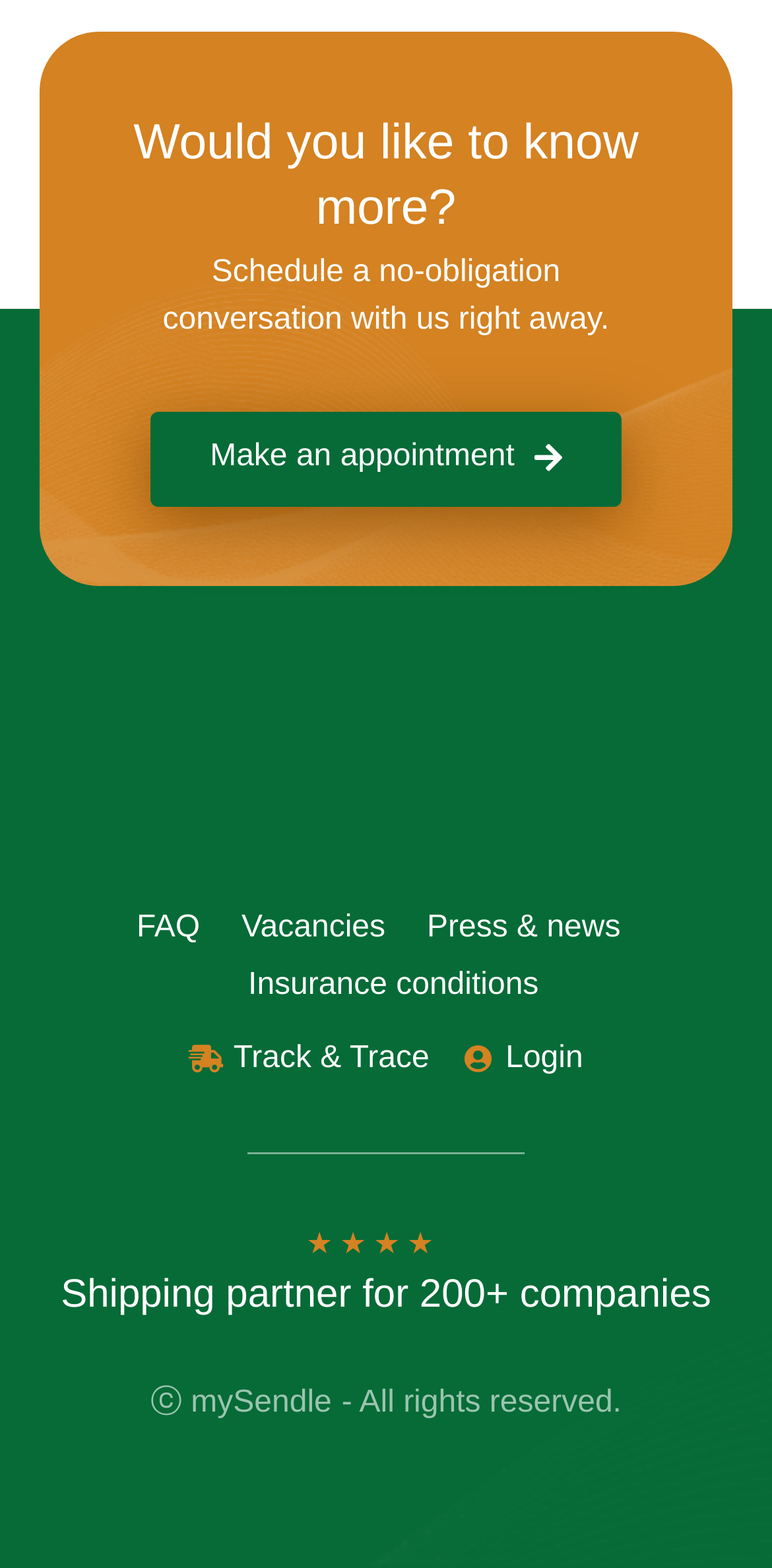Respond to the question below with a single word or phrase:
What is the purpose of the 'Make an appointment' link?

Schedule a conversation